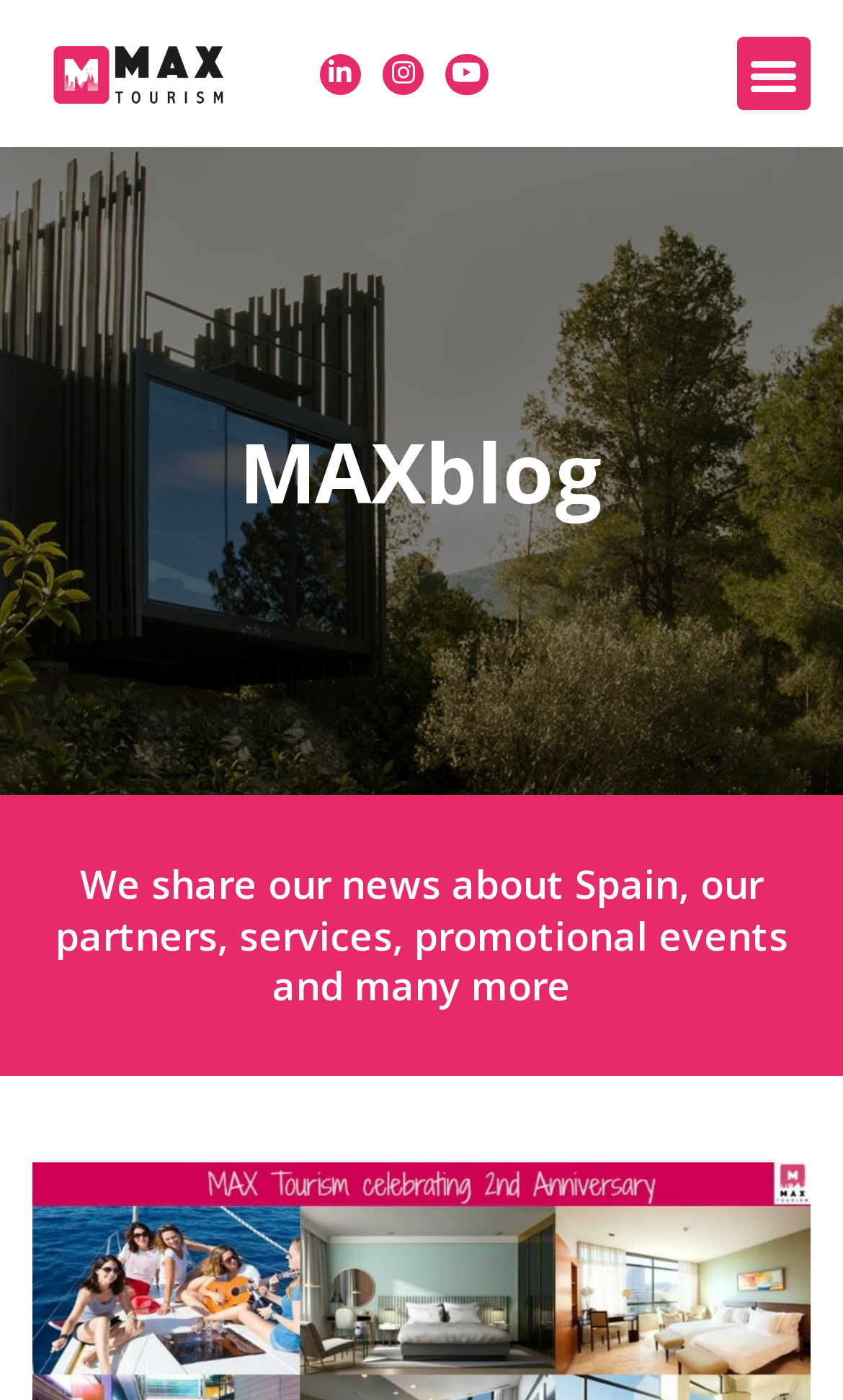Locate the UI element described as follows: "Linkedin-in". Return the bounding box coordinates as four float numbers between 0 and 1 in the order [left, top, right, bottom].

[0.379, 0.038, 0.429, 0.067]